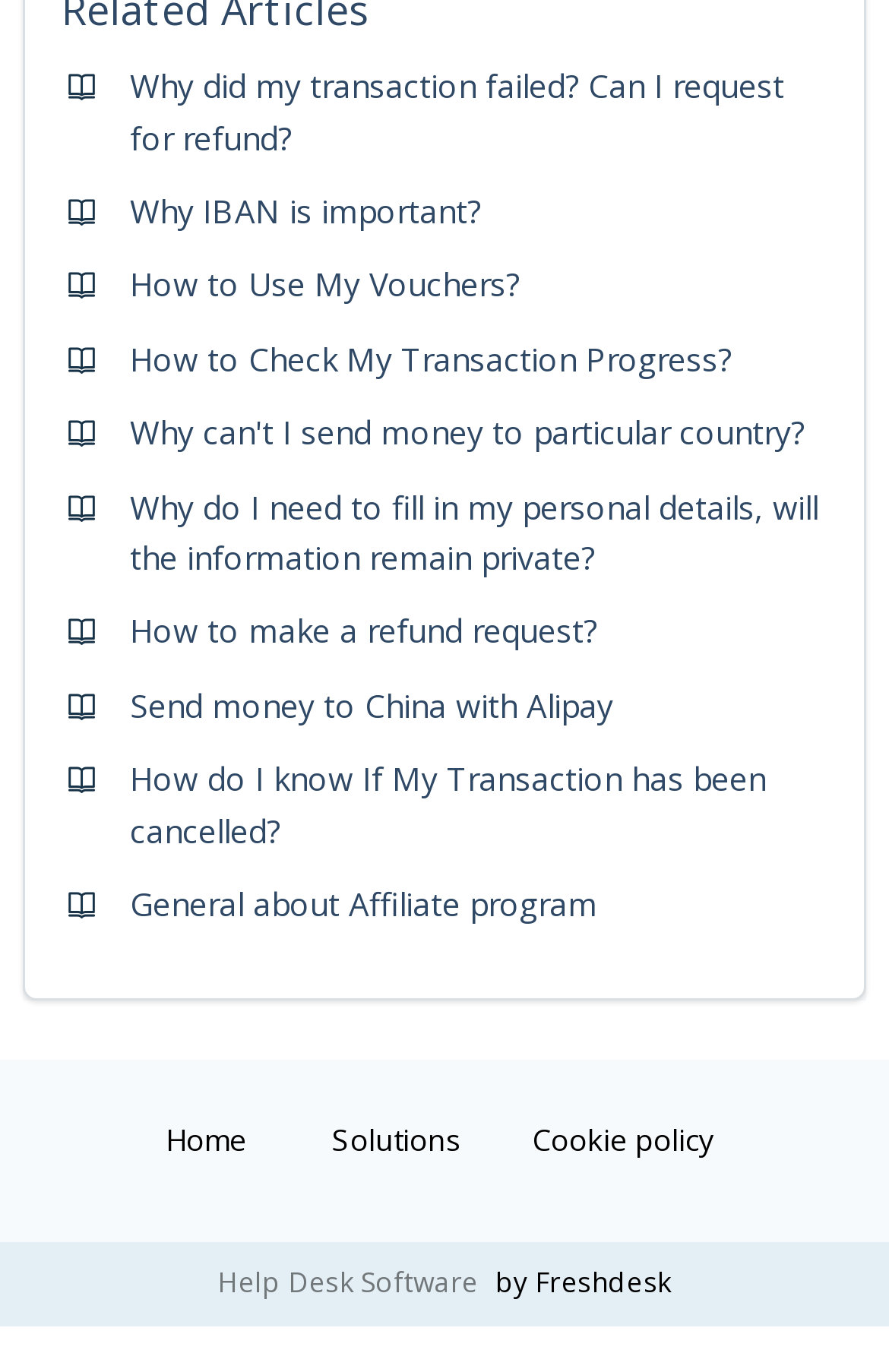What is the purpose of the link 'Send money to China with Alipay'?
From the screenshot, provide a brief answer in one word or phrase.

Sending money to China